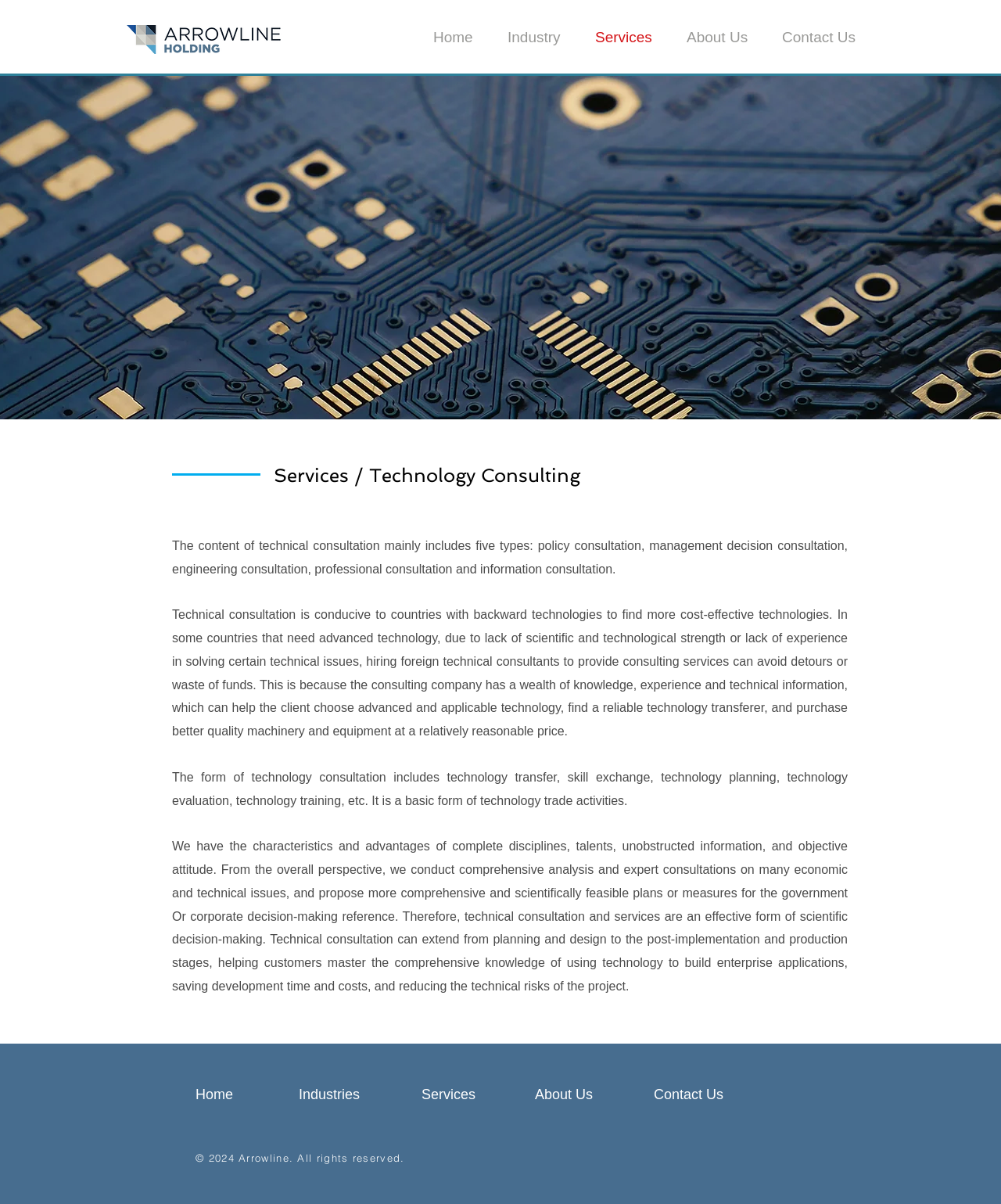Identify the bounding box coordinates for the element you need to click to achieve the following task: "Contact Us". The coordinates must be four float values ranging from 0 to 1, formatted as [left, top, right, bottom].

[0.77, 0.017, 0.877, 0.045]